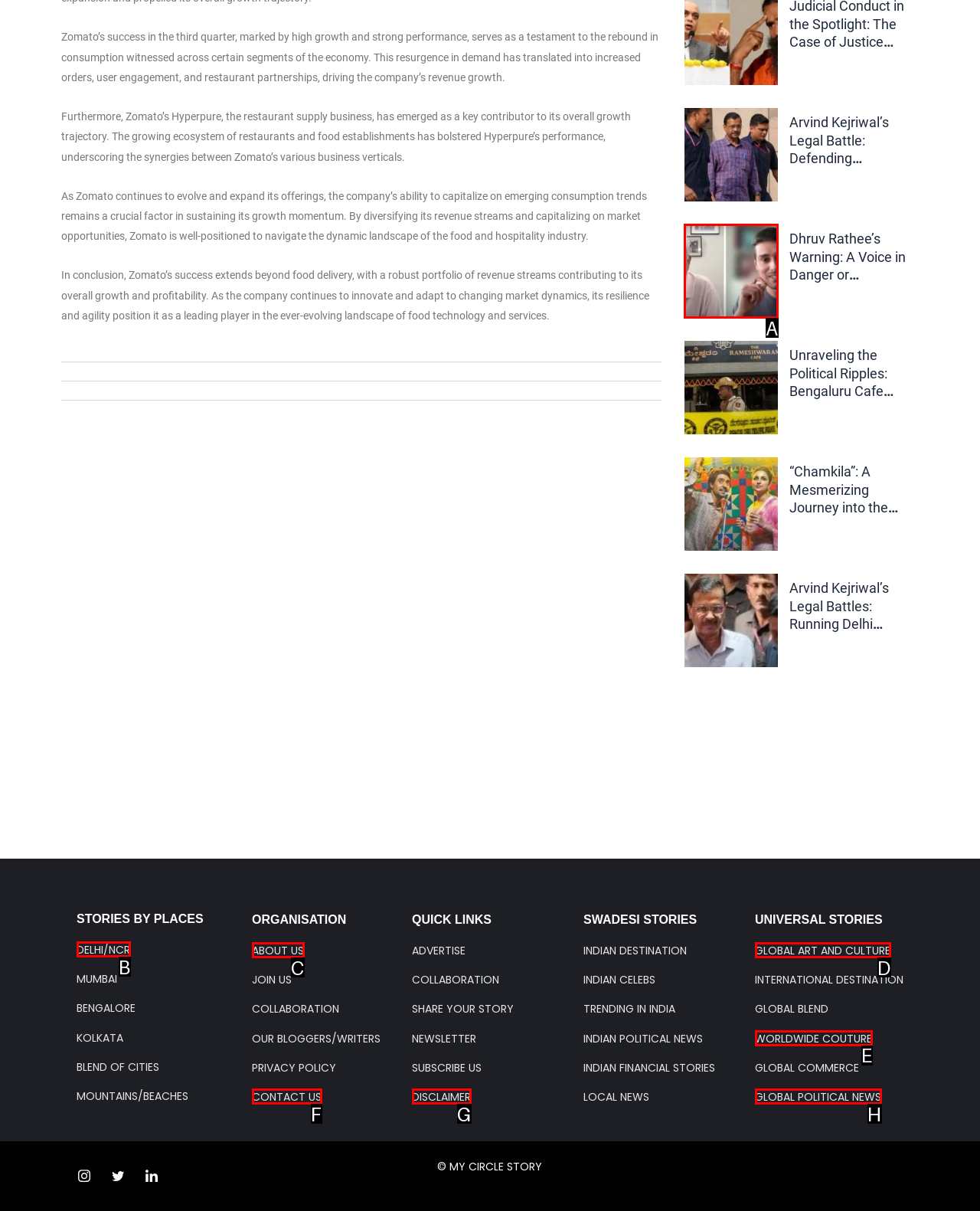For the task: Read about Dhruv Rathee’s warning, tell me the letter of the option you should click. Answer with the letter alone.

A